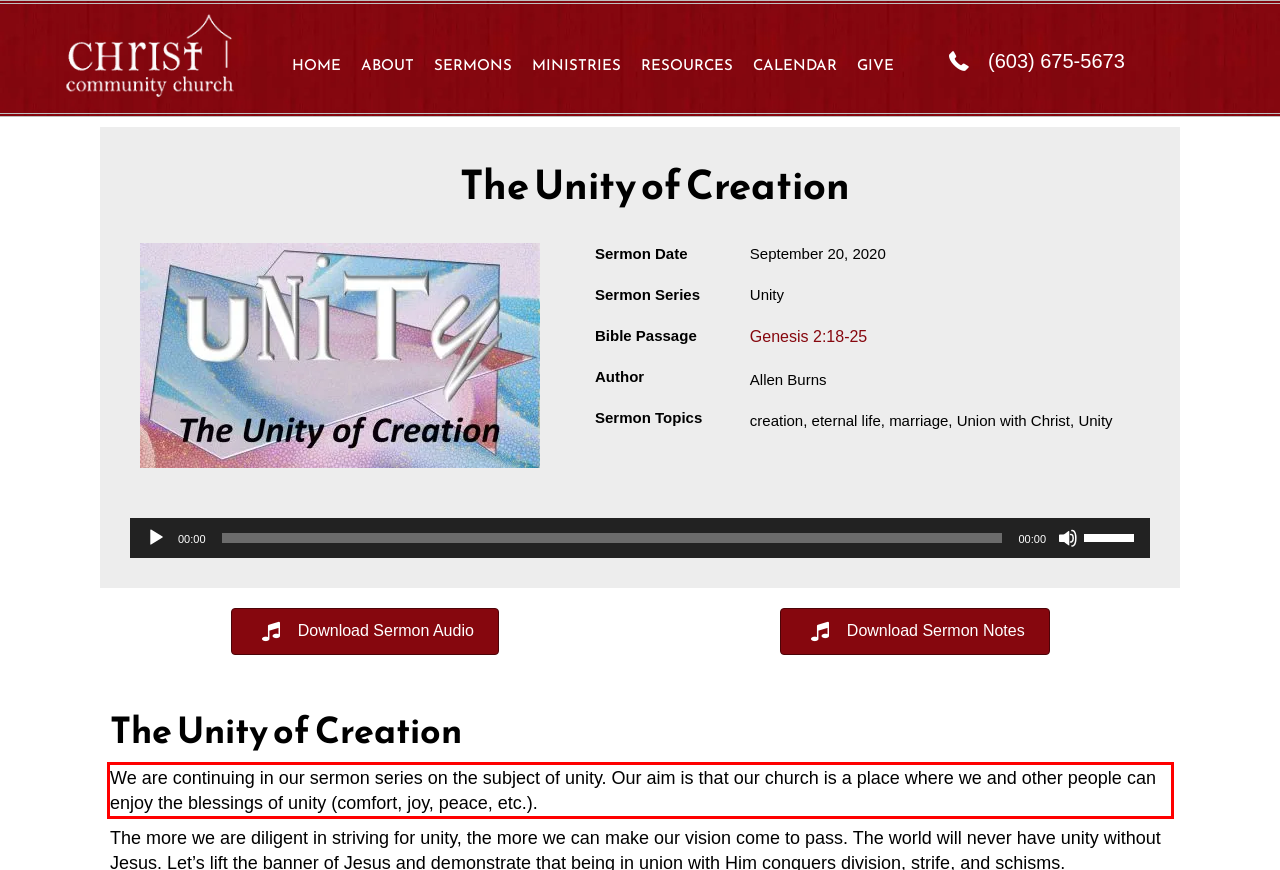From the given screenshot of a webpage, identify the red bounding box and extract the text content within it.

We are continuing in our sermon series on the subject of unity. Our aim is that our church is a place where we and other people can enjoy the blessings of unity (comfort, joy, peace, etc.).